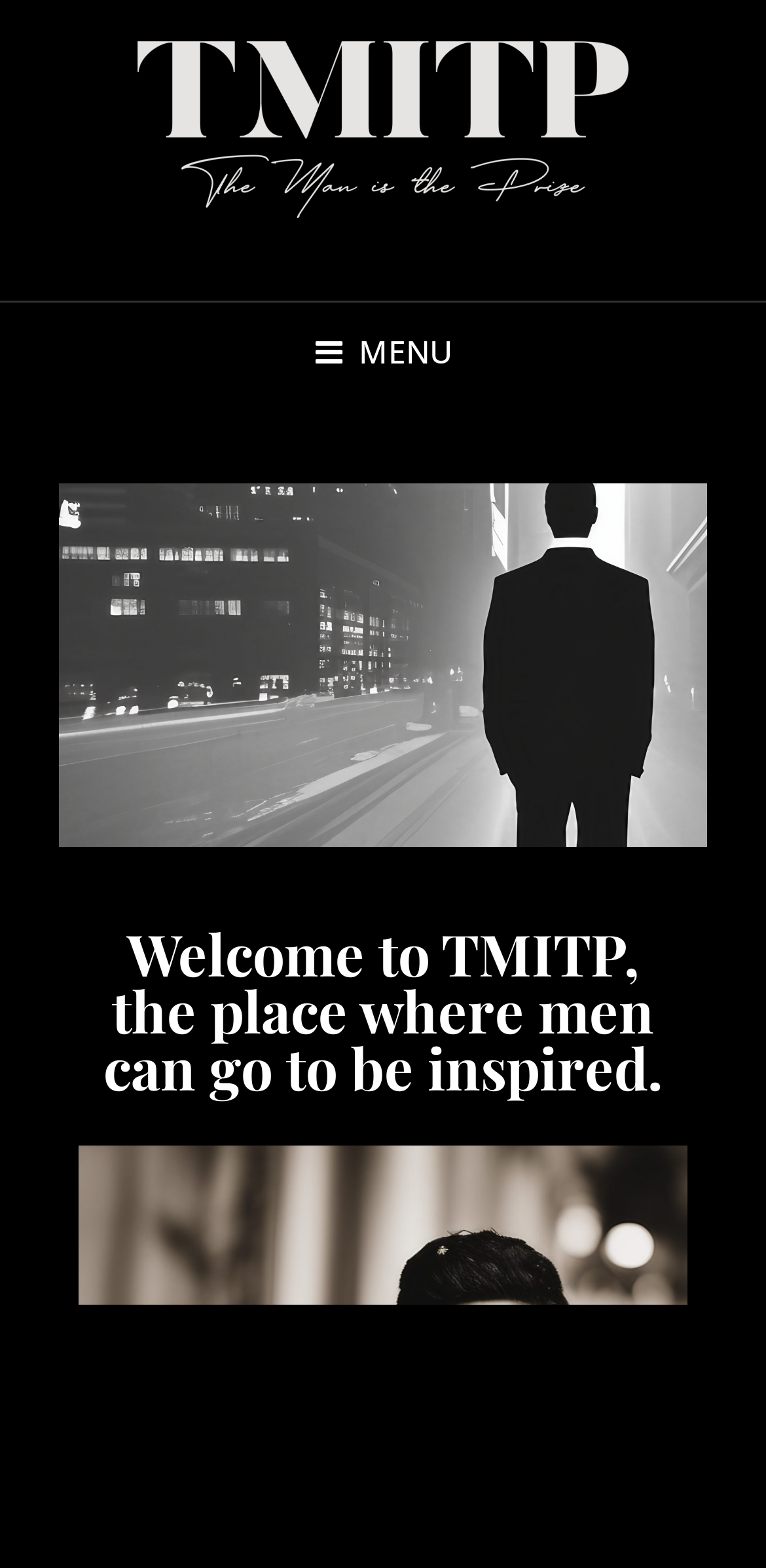Please find the bounding box for the UI component described as follows: "Menu".

[0.365, 0.193, 0.635, 0.255]